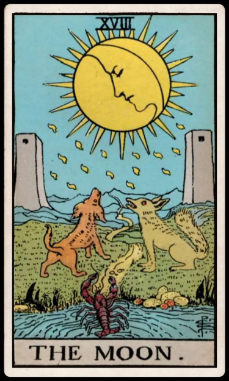Consider the image and give a detailed and elaborate answer to the question: 
What do the two dogs represent in the image?

The two dogs, one brown and one white, standing on opposite sides and howling at the moon, represent the dual nature of our instincts, highlighting the conflicting desires and impulses that exist within us.